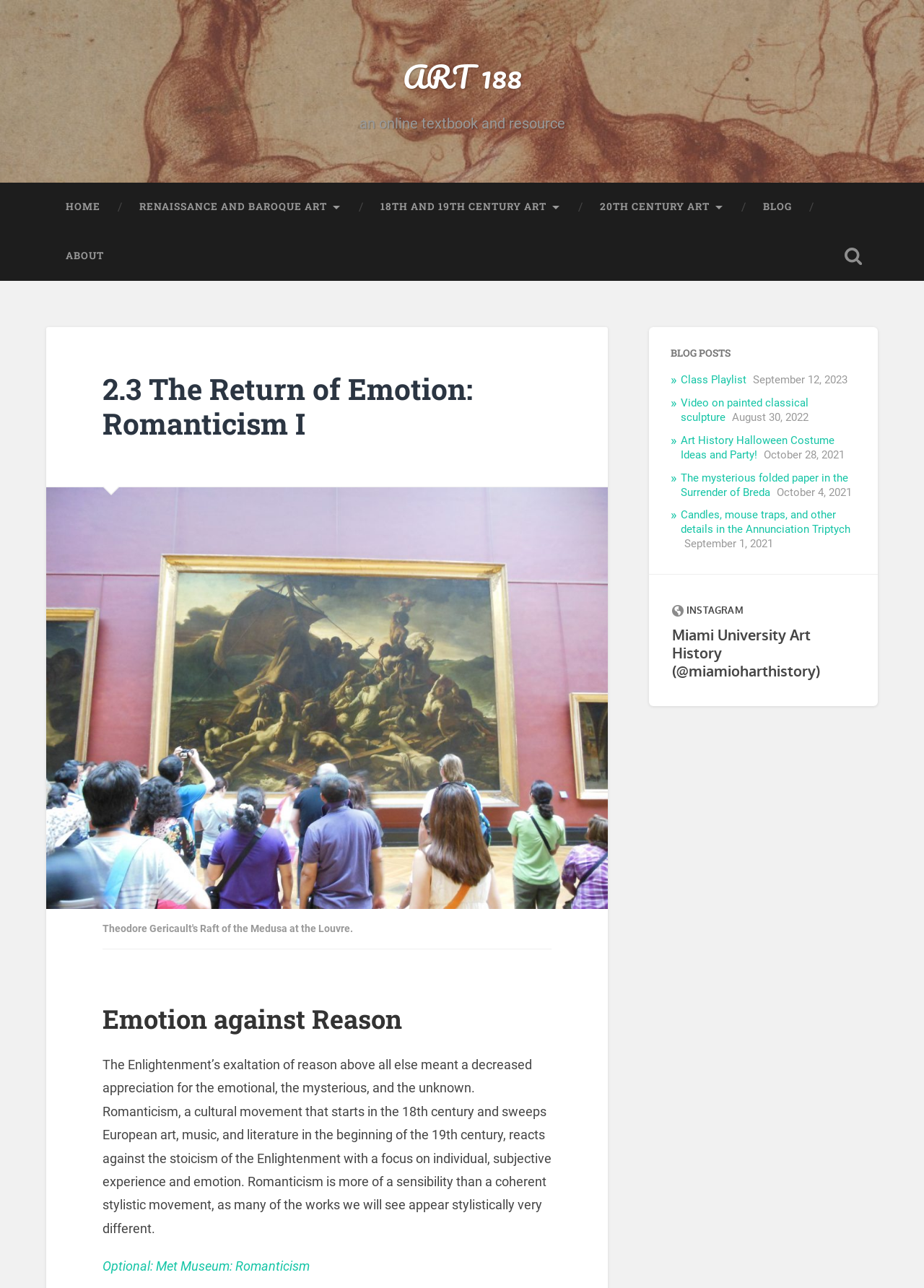What is the main topic of this webpage?
Use the information from the image to give a detailed answer to the question.

Based on the heading '2.3 The Return of Emotion: Romanticism I' and the content of the webpage, it is clear that the main topic of this webpage is Romanticism I.